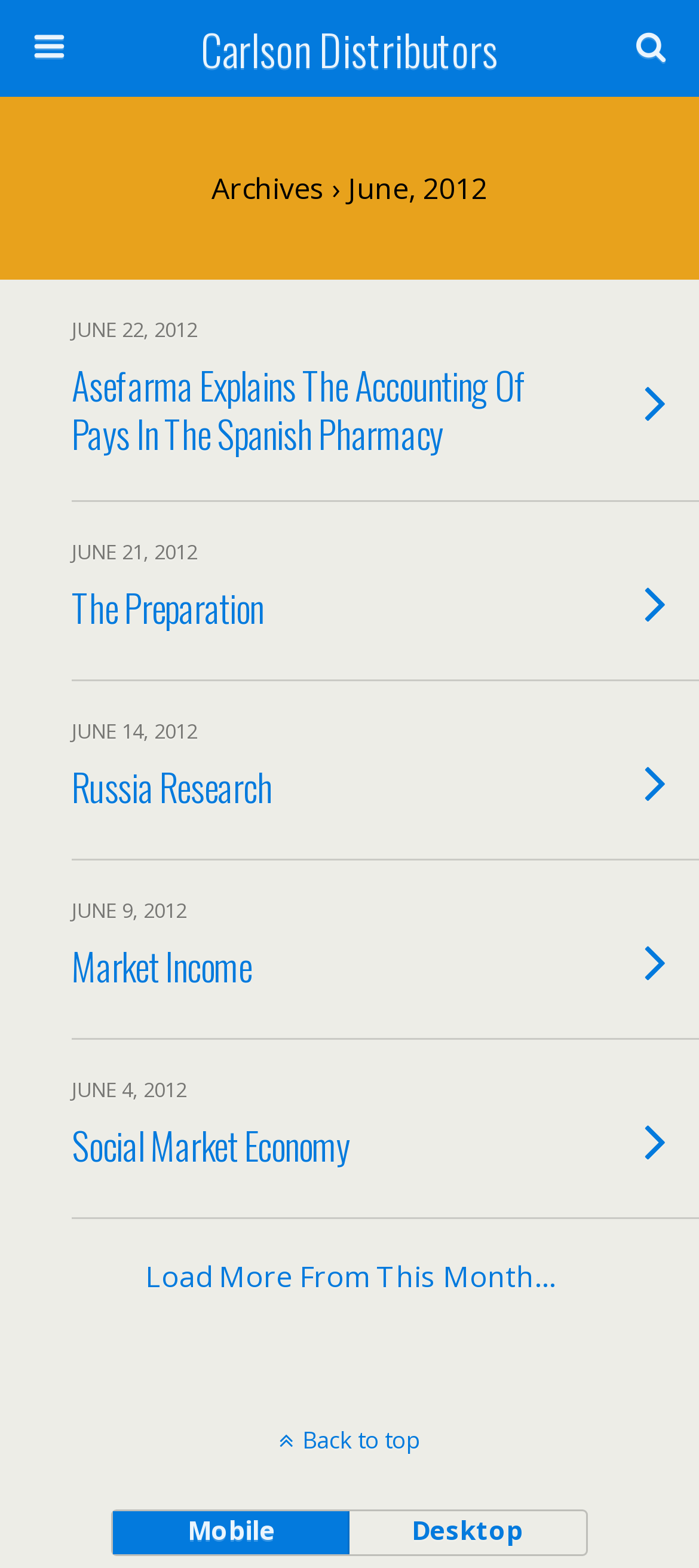Can you specify the bounding box coordinates for the region that should be clicked to fulfill this instruction: "Click on Steamond Travel logo".

None